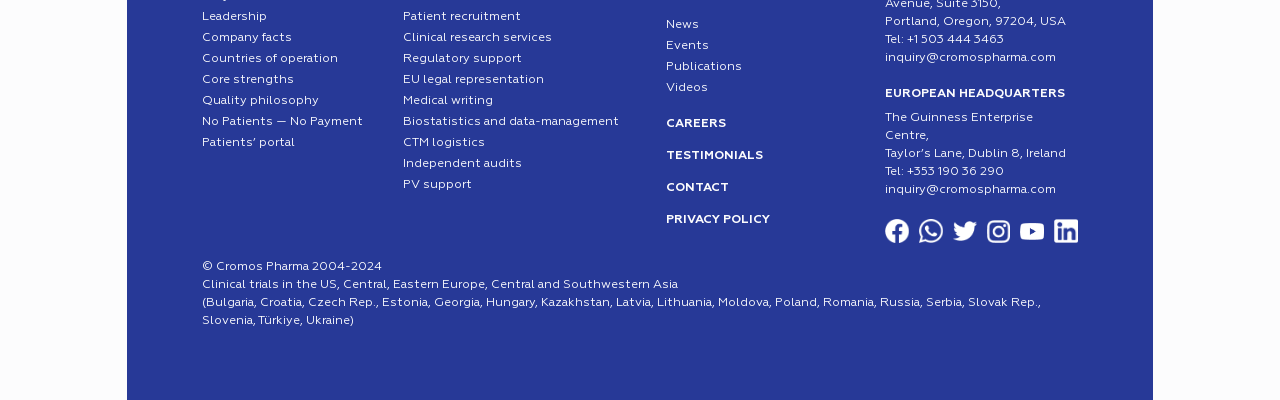Based on the visual content of the image, answer the question thoroughly: What is the company's email address?

The company's email address is inquiry@cromospharma.com, which is mentioned at the bottom left and right of the webpage, below the addresses of the US and European offices.